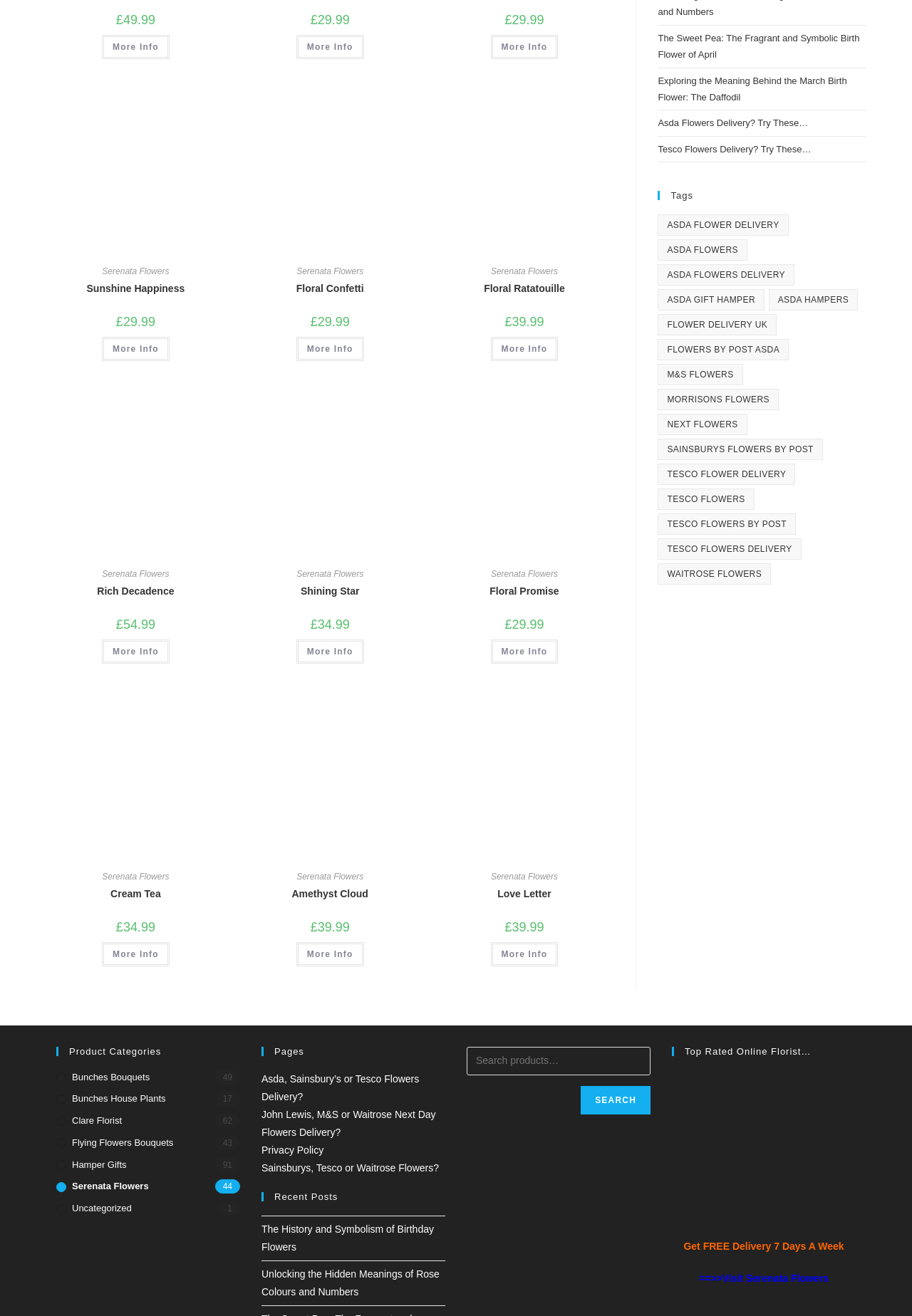Respond with a single word or short phrase to the following question: 
What is the price of 'Floral Confetti'?

£29.99